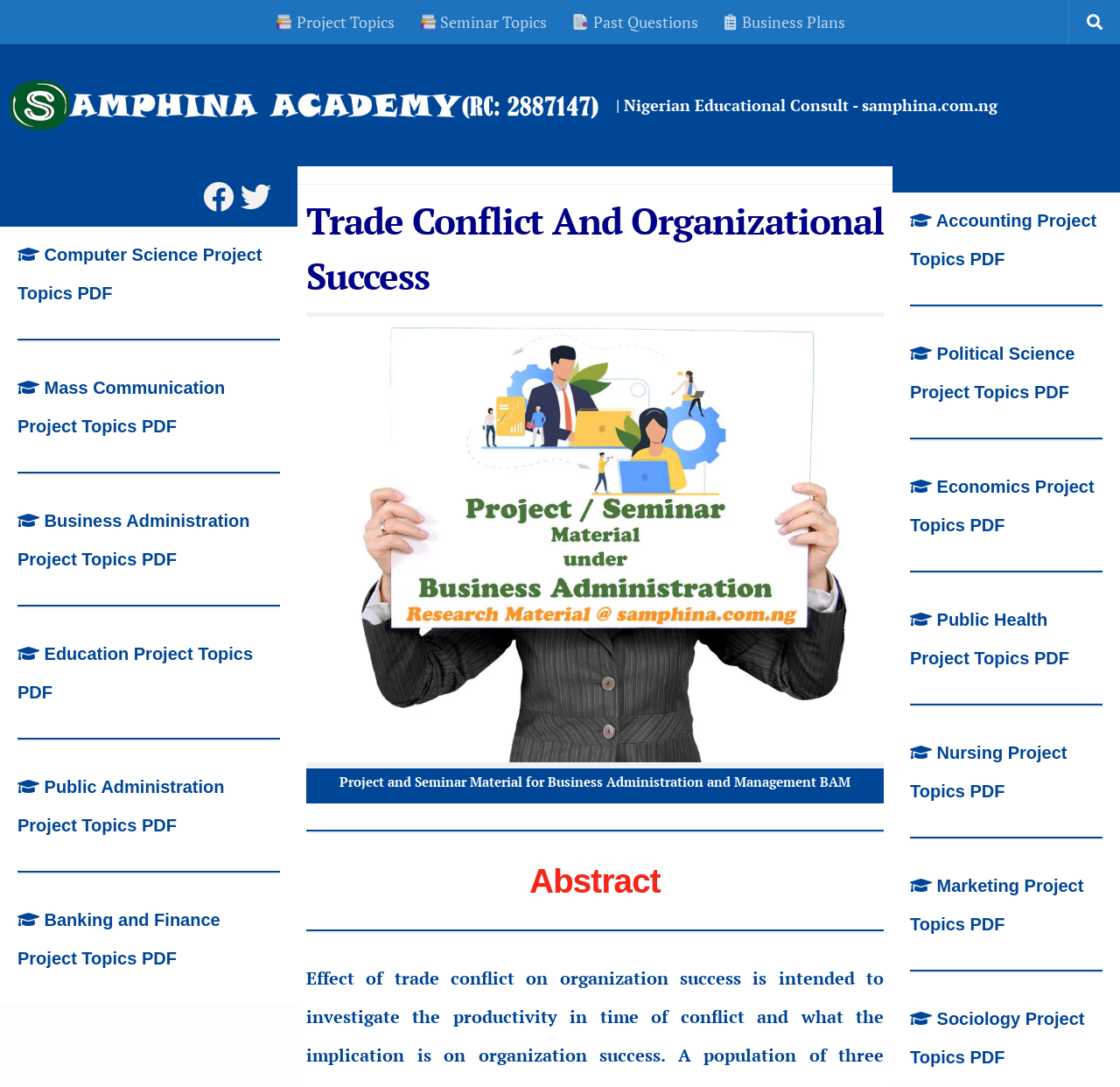Using the element description provided, determine the bounding box coordinates in the format (top-left x, top-left y, bottom-right x, bottom-right y). Ensure that all values are floating point numbers between 0 and 1. Element description: Political Science Project Topics PDF

[0.812, 0.316, 0.96, 0.37]